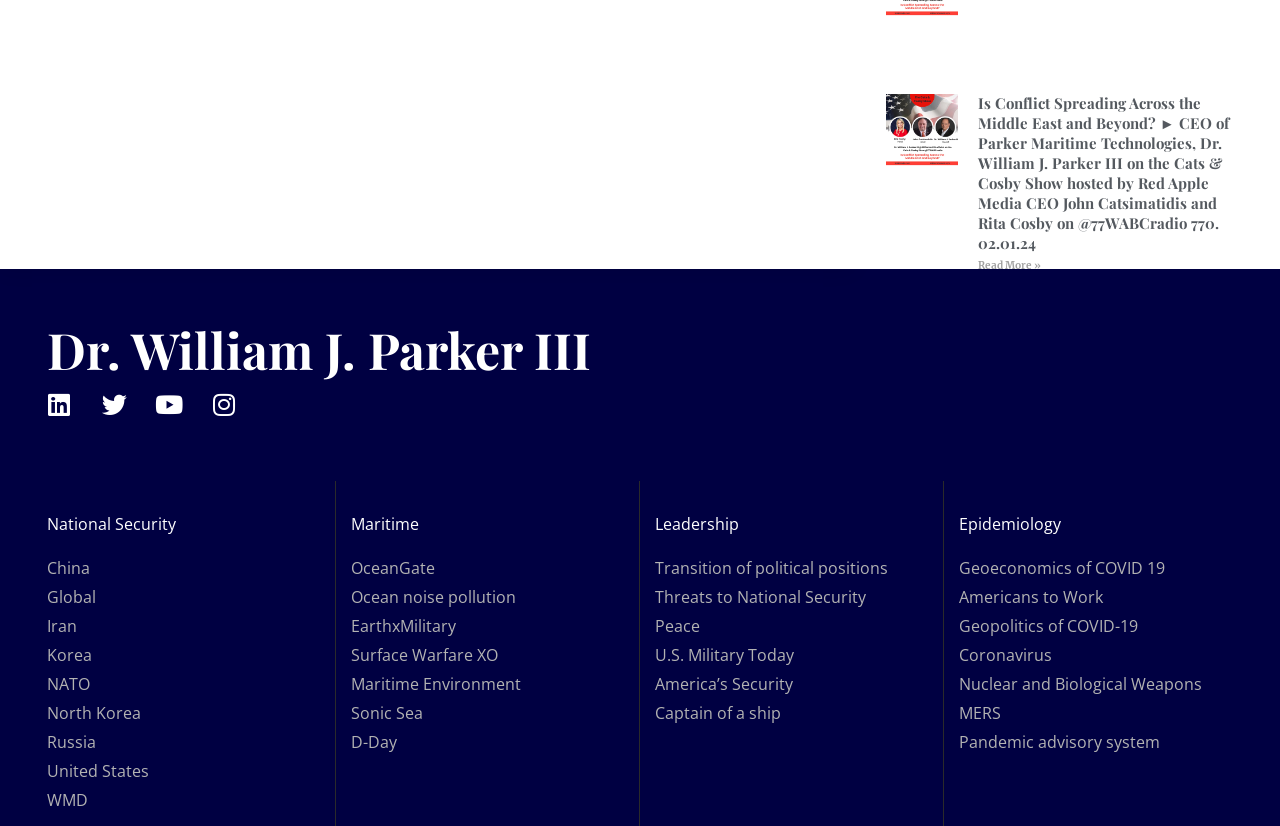Please indicate the bounding box coordinates for the clickable area to complete the following task: "Click on the link to read more about Is Conflict Spreading Across the Middle East and Beyond?". The coordinates should be specified as four float numbers between 0 and 1, i.e., [left, top, right, bottom].

[0.764, 0.314, 0.813, 0.33]